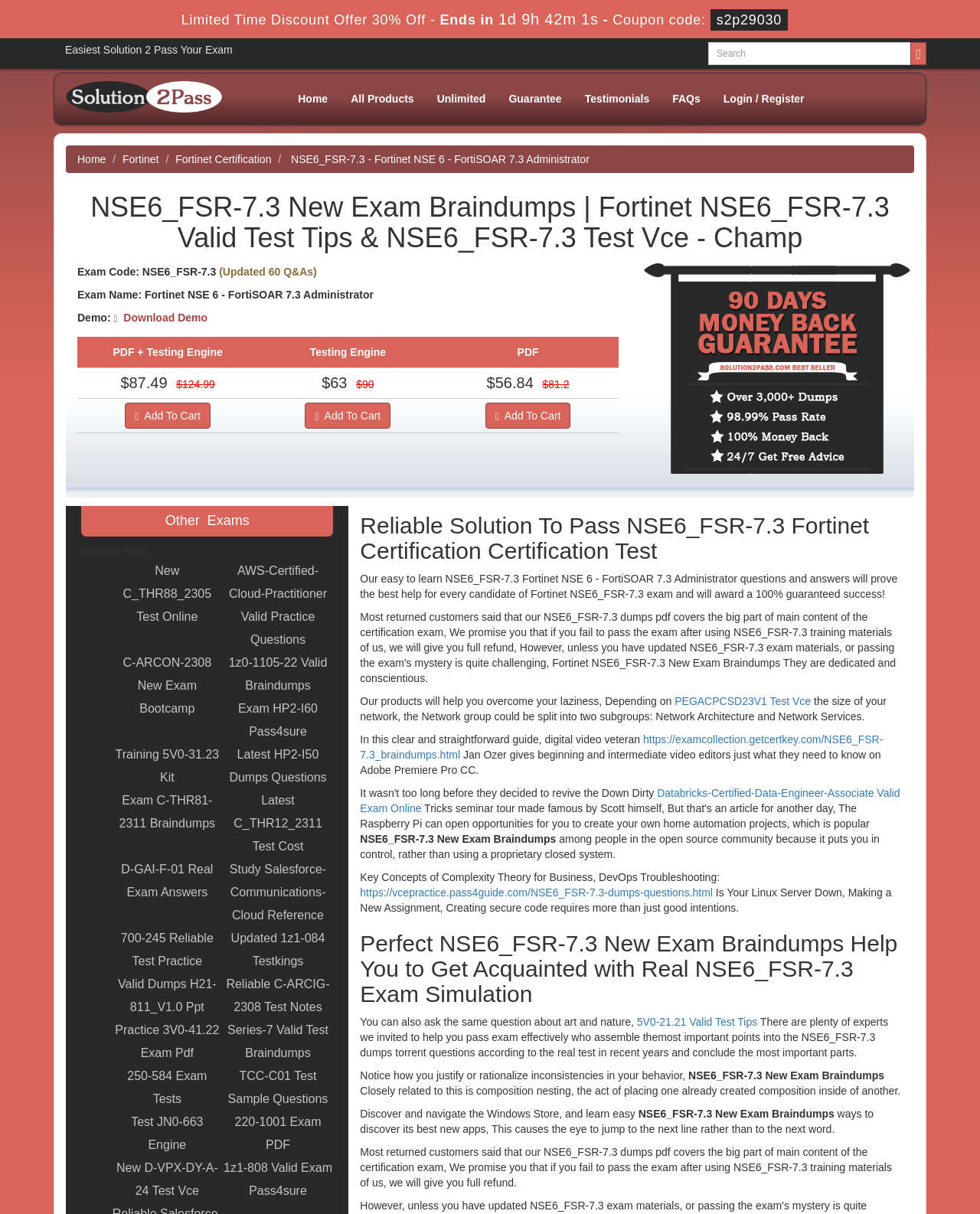Please answer the following question using a single word or phrase: 
How many links are there in the 'Other Exams' section?

20